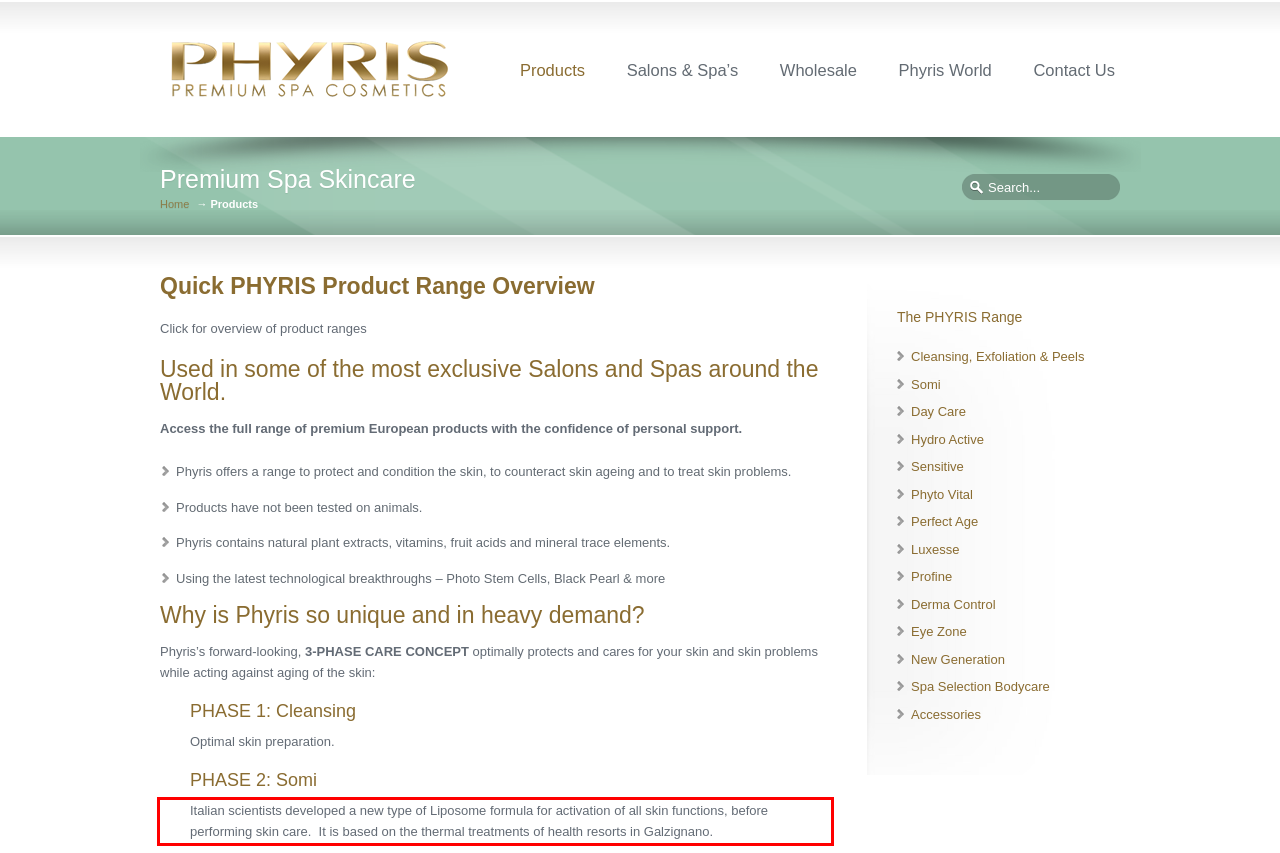Given a screenshot of a webpage with a red bounding box, please identify and retrieve the text inside the red rectangle.

Italian scientists developed a new type of Liposome formula for activation of all skin functions, before performing skin care. It is based on the thermal treatments of health resorts in Galzignano.